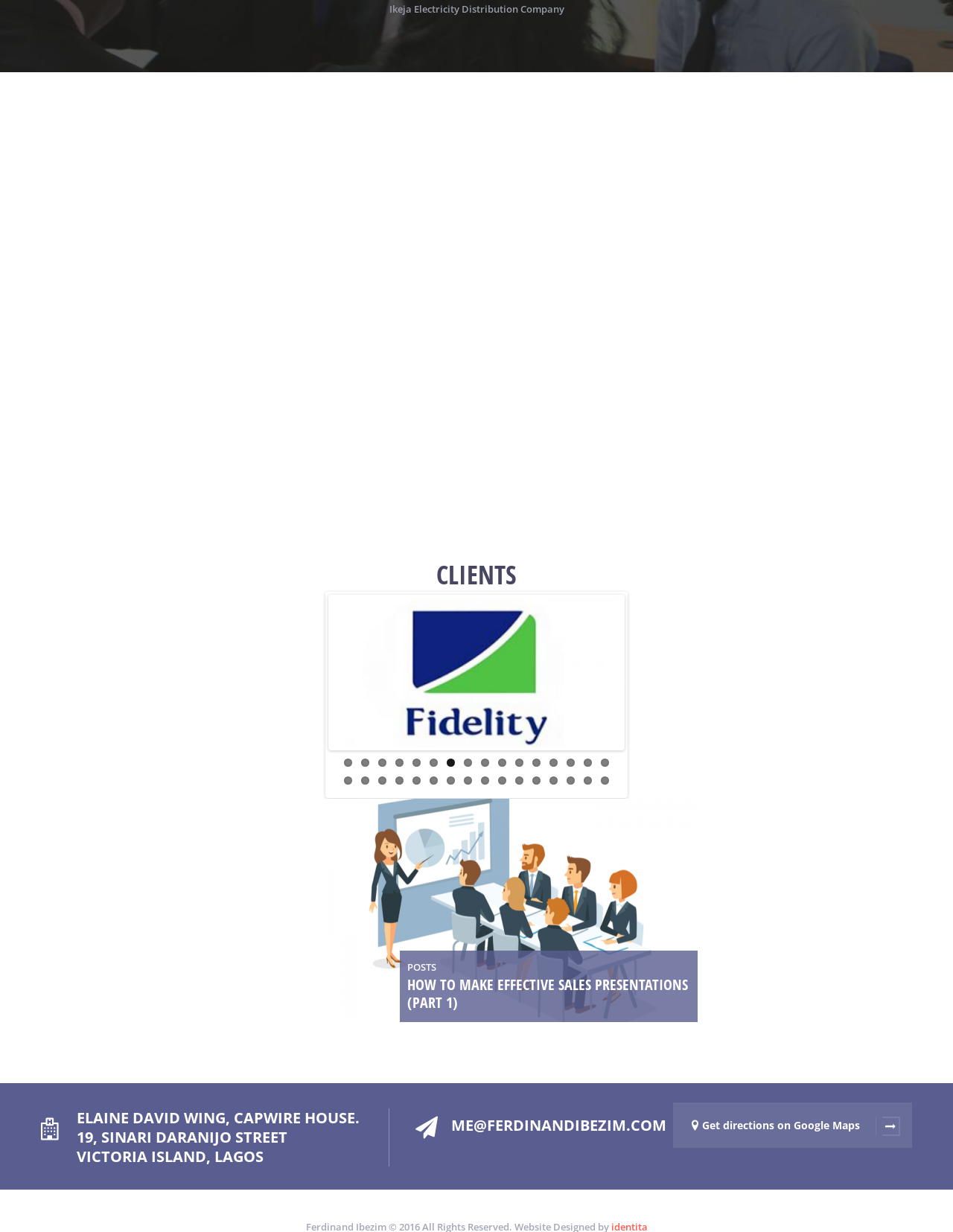What is the address of the location?
Look at the image and respond to the question as thoroughly as possible.

The address of the location is mentioned in the StaticText elements with bounding box coordinates [0.08, 0.915, 0.302, 0.931] and [0.08, 0.93, 0.277, 0.947], which are '19, Sinari Daranijo Street' and 'Victoria Island, Lagos' respectively.